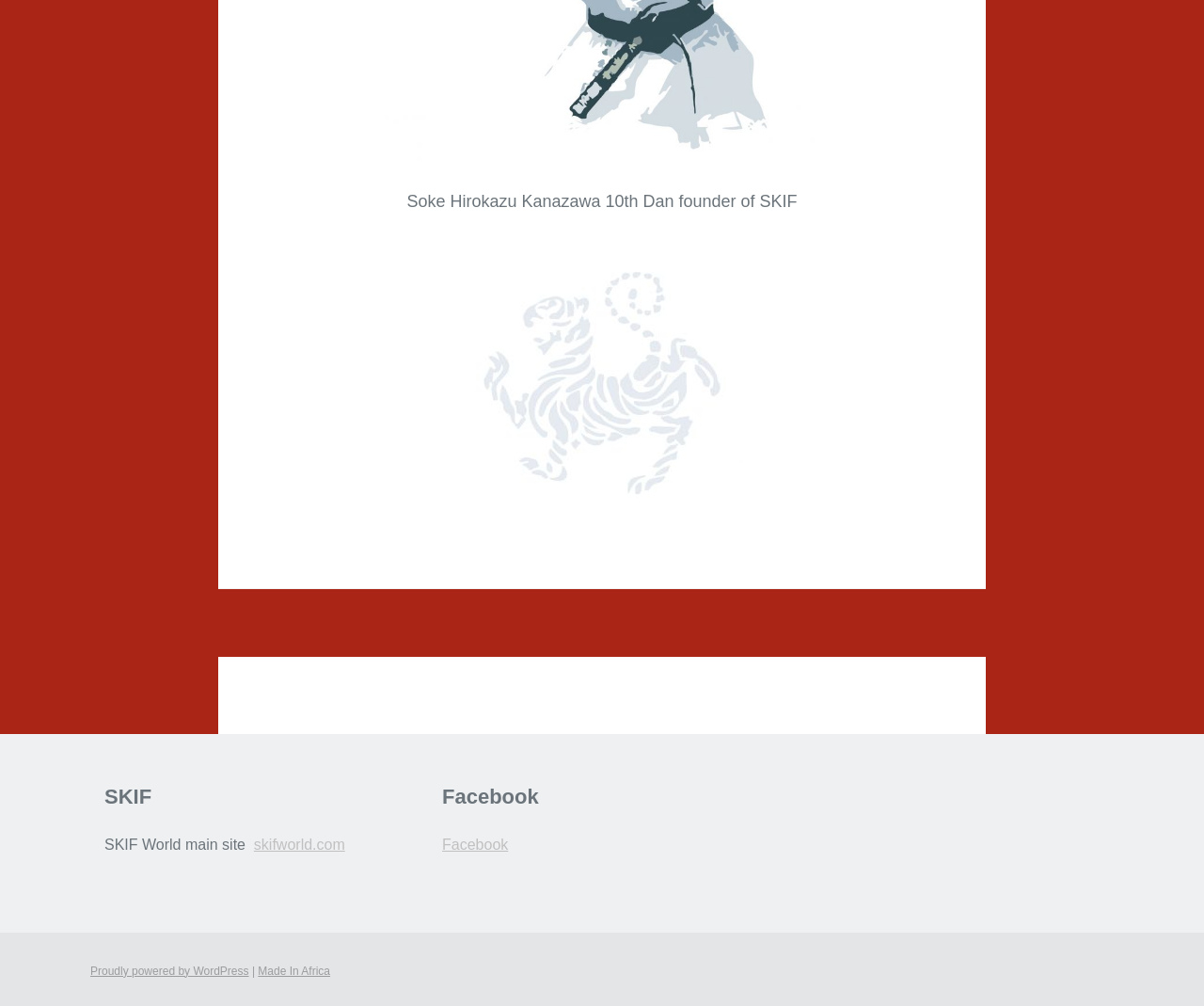Using details from the image, please answer the following question comprehensively:
What is the name of the entity that made the webpage?

The answer can be found in the link element with the text 'Made In Africa' at the bottom of the webpage, next to the text 'Proudly powered by WordPress'.